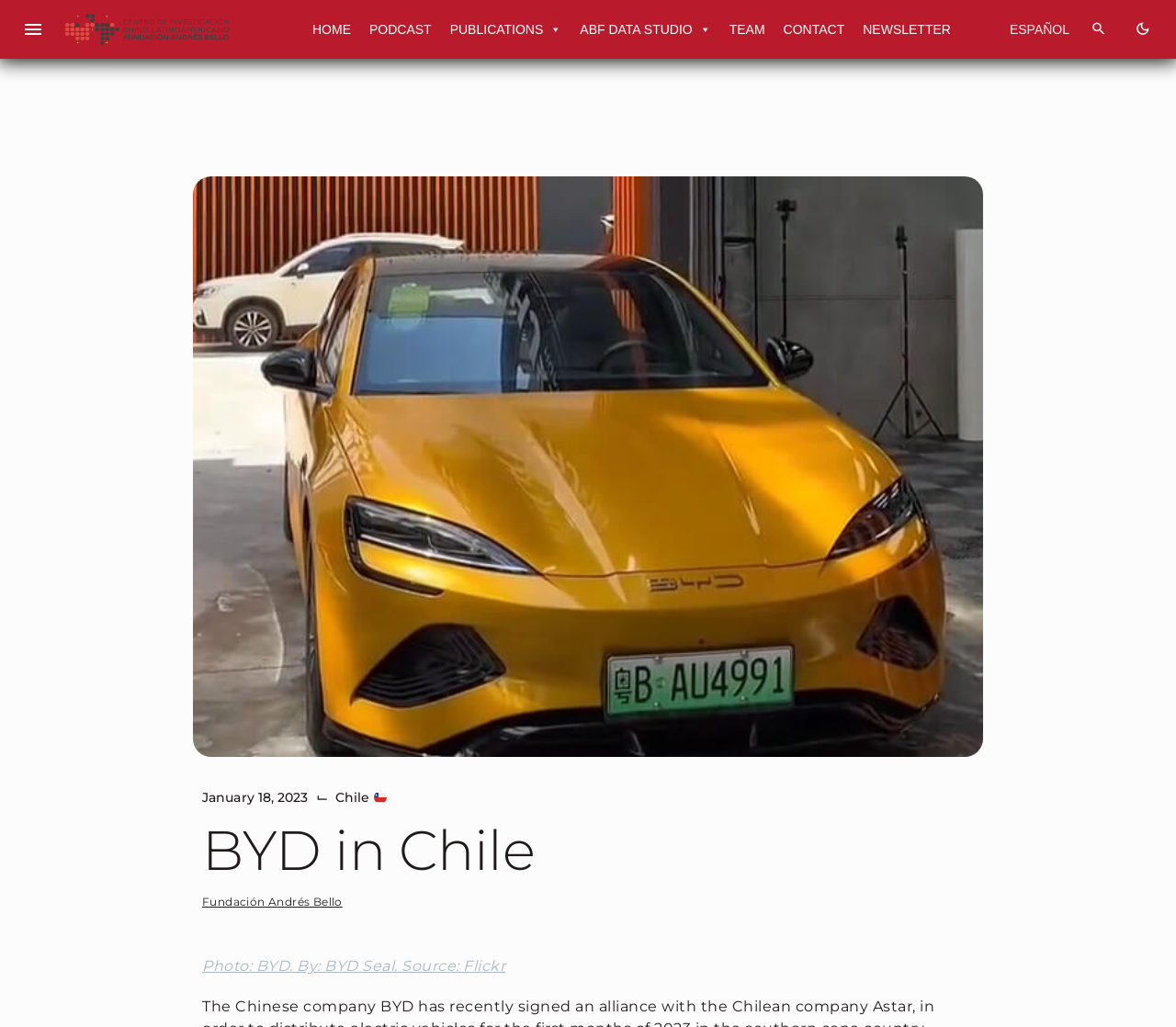Construct a comprehensive description capturing every detail on the webpage.

The webpage is about BYD in Chile, with a focus on electric vehicles. At the top left corner, there is a button labeled "menu". Next to it, there is a link to "Fundación Andrés Bello | China Latinoamerica" accompanied by an image with the same name. 

On the top navigation bar, there are several links, including "HOME", "PODCAST", "PUBLICATIONS", "ABF DATA STUDIO", "TEAM", "CONTACT", and "NEWSLETTER". Some of these links have a dropdown menu. 

At the top right corner, there are two buttons: "Search" and "Toggle Dark Mode". The "Search" button has a label "search", and the "Toggle Dark Mode" button has a label "dark_mode". 

Below the navigation bar, there is a header section with a link to a date, "January 18, 2023", followed by a symbol "⌙". Next to it, there is a link to a category "Chile 🇨🇱" with a flag icon. 

The main heading "BYD in Chile" is located below the header section. Underneath the heading, there is a link to "Fundación Andrés Bello". 

Further down, there is a link to a photo with a description "Photo: BYD. By: BYD Seal. Source: Flickr".